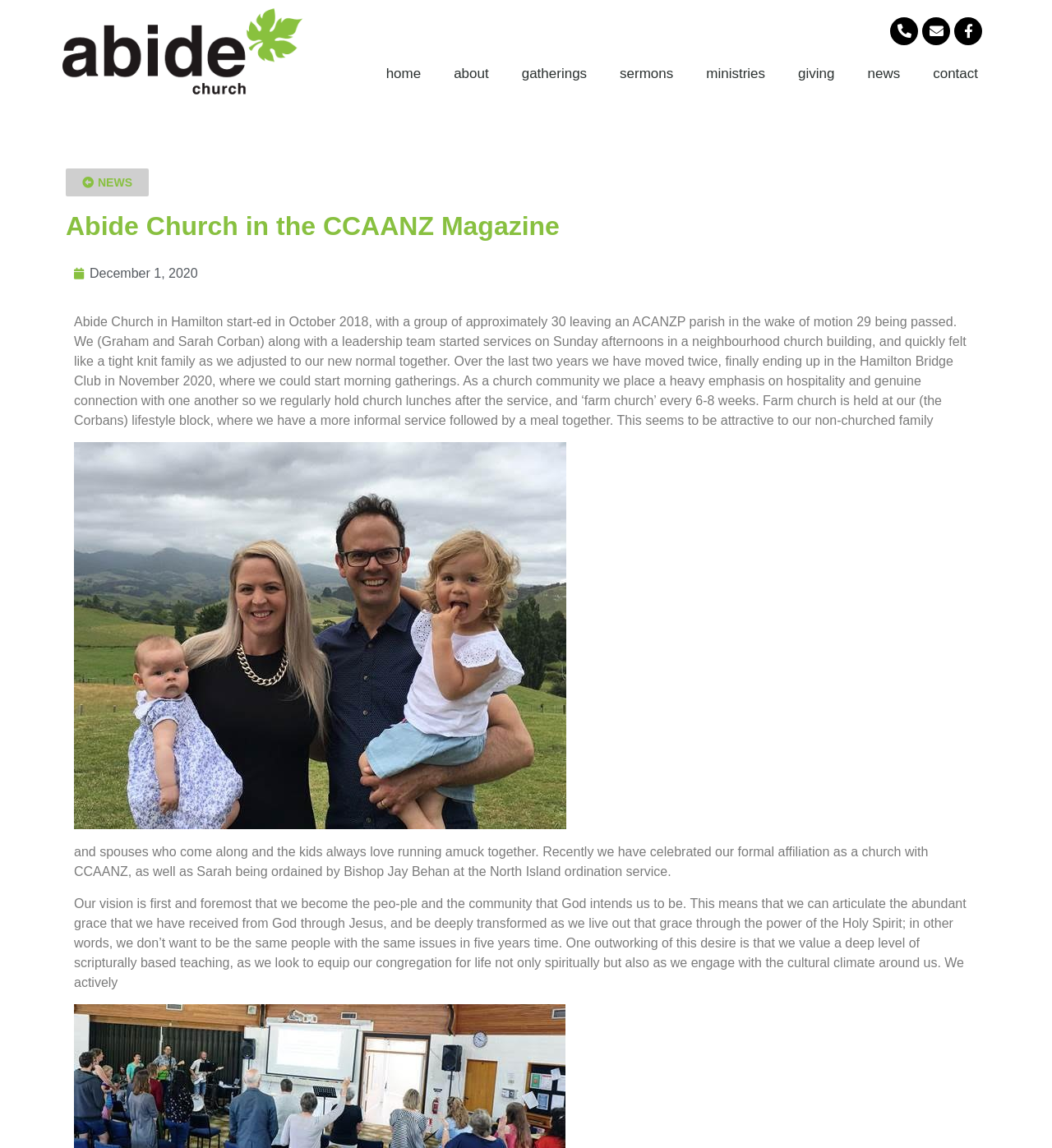Provide the bounding box coordinates for the UI element that is described by this text: "December 1, 2020". The coordinates should be in the form of four float numbers between 0 and 1: [left, top, right, bottom].

[0.07, 0.23, 0.188, 0.247]